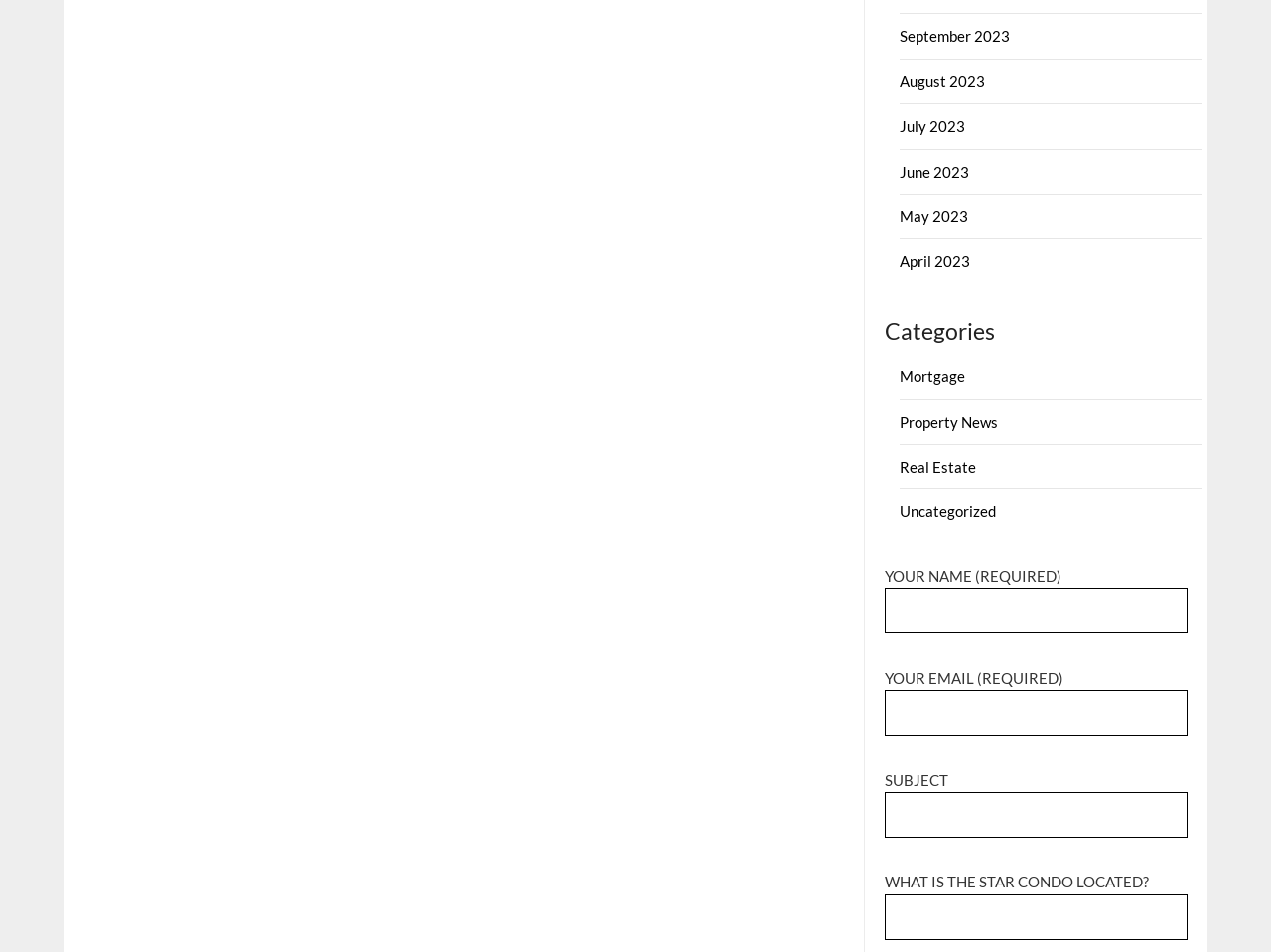Show the bounding box coordinates for the element that needs to be clicked to execute the following instruction: "Type your email". Provide the coordinates in the form of four float numbers between 0 and 1, i.e., [left, top, right, bottom].

[0.696, 0.725, 0.934, 0.773]